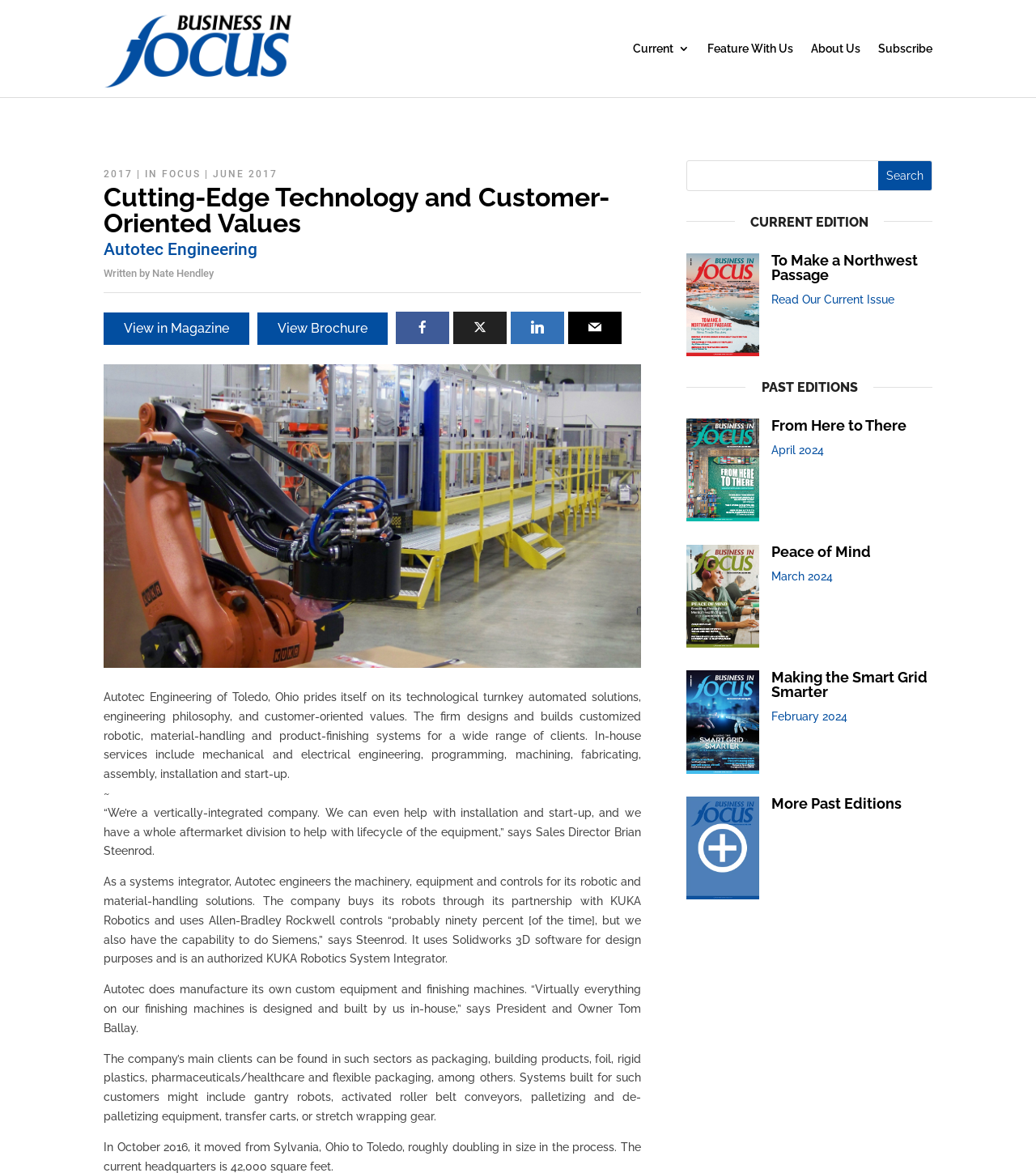Please provide a brief answer to the following inquiry using a single word or phrase:
What is the size of Autotec Engineering's current headquarters?

42,000 square feet